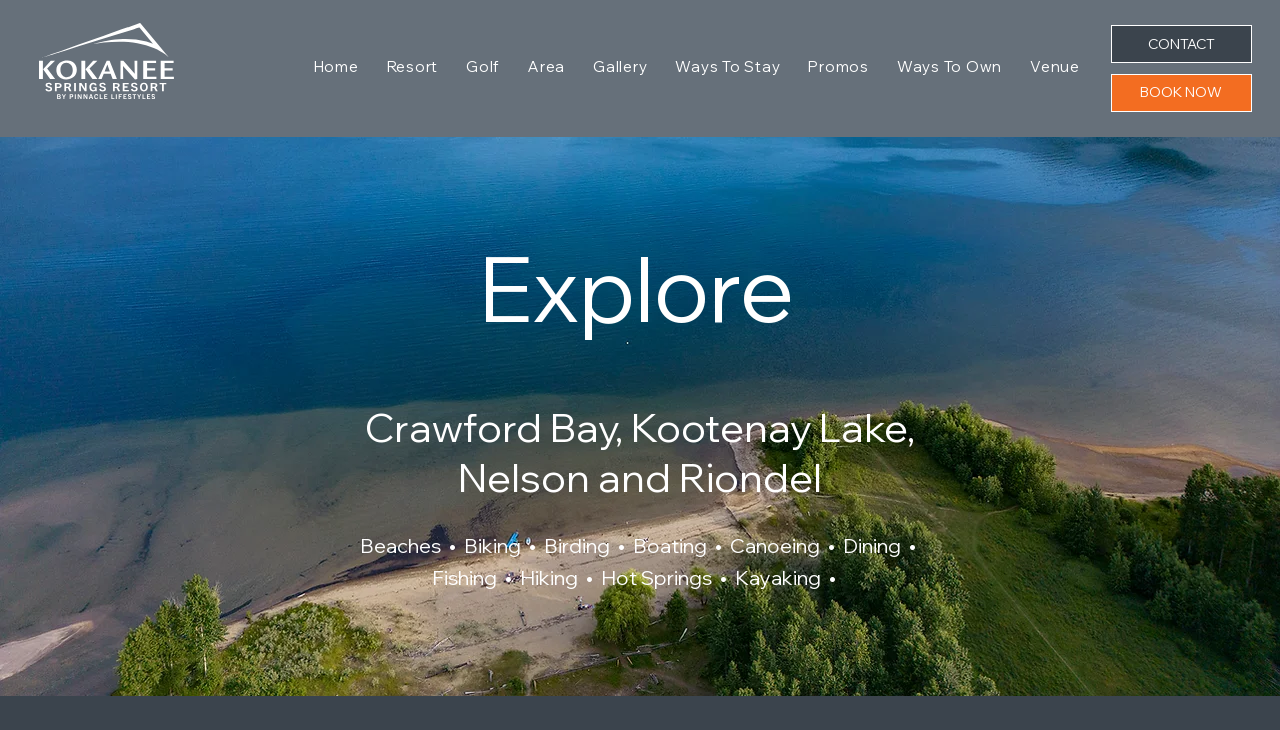Please find and report the bounding box coordinates of the element to click in order to perform the following action: "Click on the 'Home' link". The coordinates should be expressed as four float numbers between 0 and 1, in the format [left, top, right, bottom].

[0.237, 0.065, 0.288, 0.118]